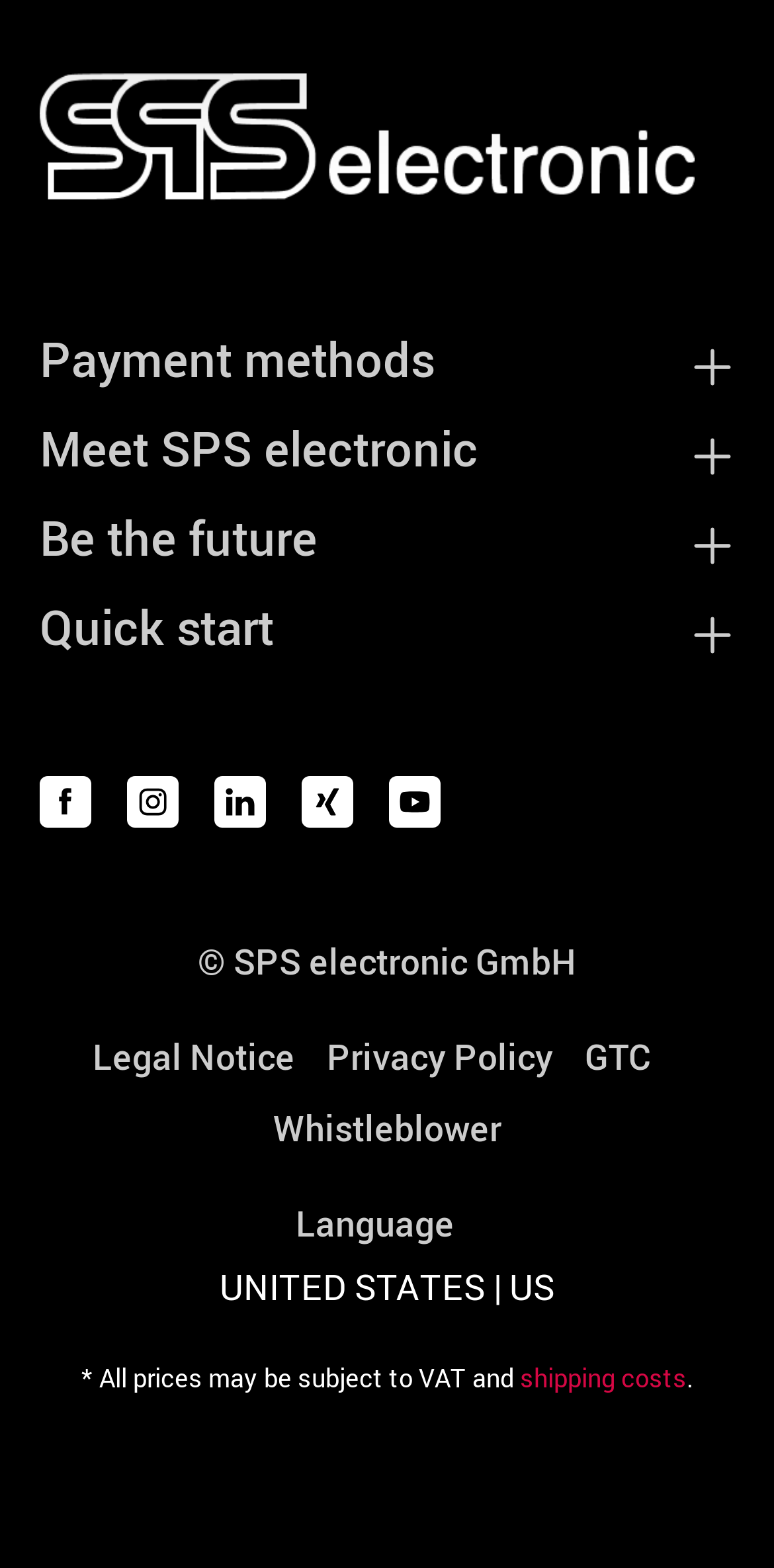Please reply to the following question using a single word or phrase: 
What are the three sections below the 'Payment methods' section?

Meet SPS electronic, Be the future, Quick start